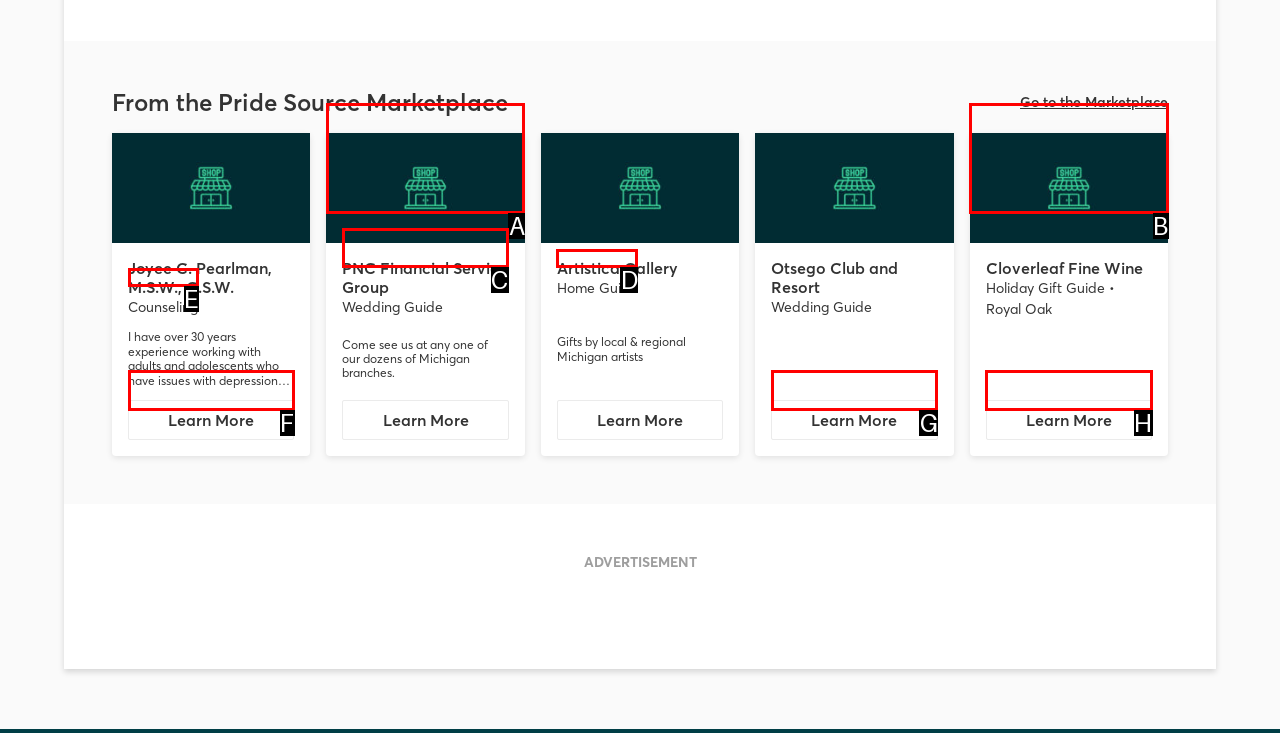Determine the option that aligns with this description: Projects
Reply with the option's letter directly.

None